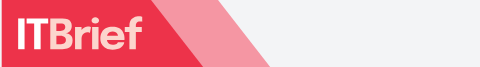Who is the target audience of the platform?
Refer to the image and respond with a one-word or short-phrase answer.

CIOs and IT decision-makers